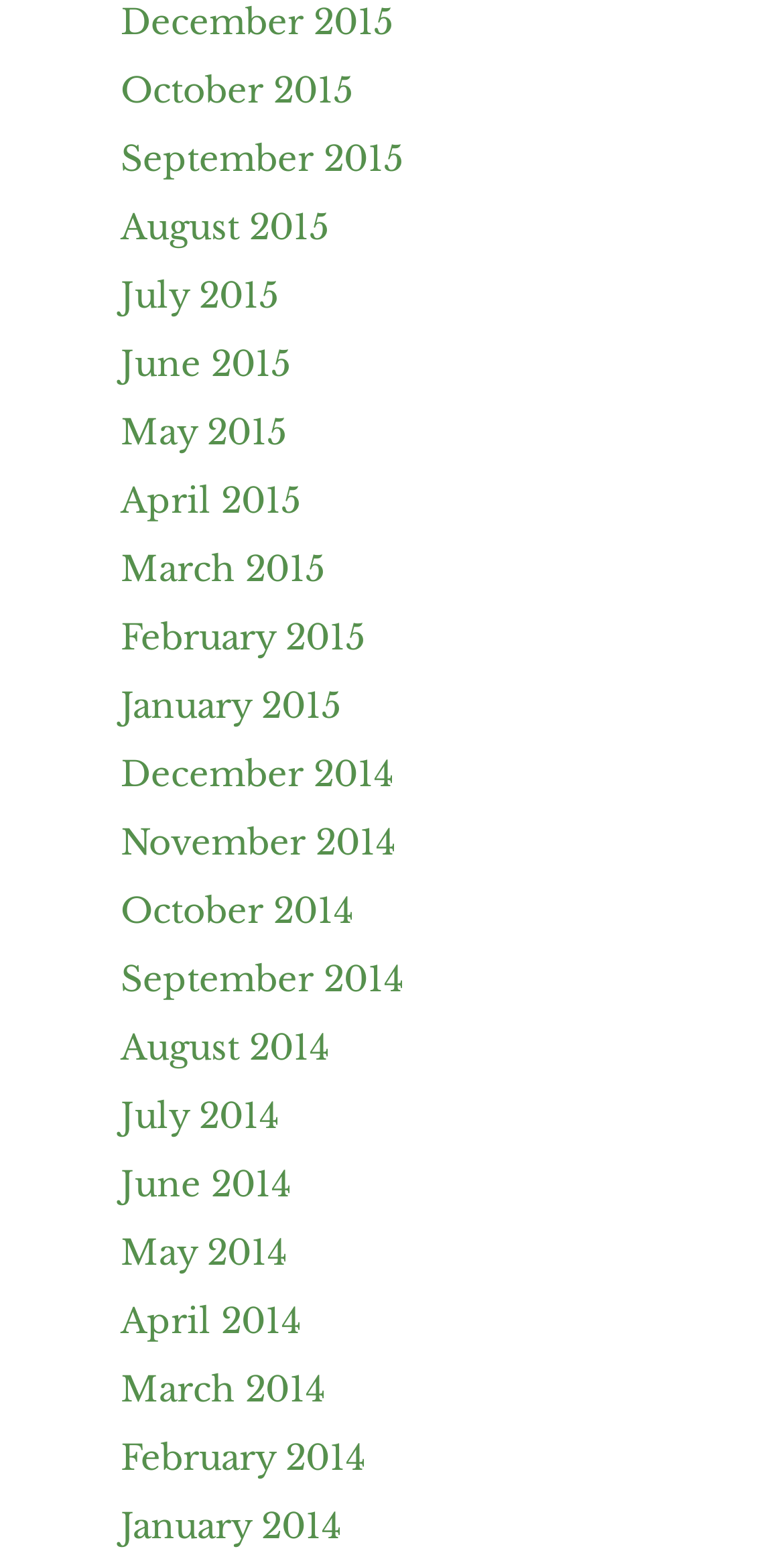Locate the bounding box coordinates of the clickable element to fulfill the following instruction: "view December 2015". Provide the coordinates as four float numbers between 0 and 1 in the format [left, top, right, bottom].

[0.154, 0.001, 0.503, 0.028]